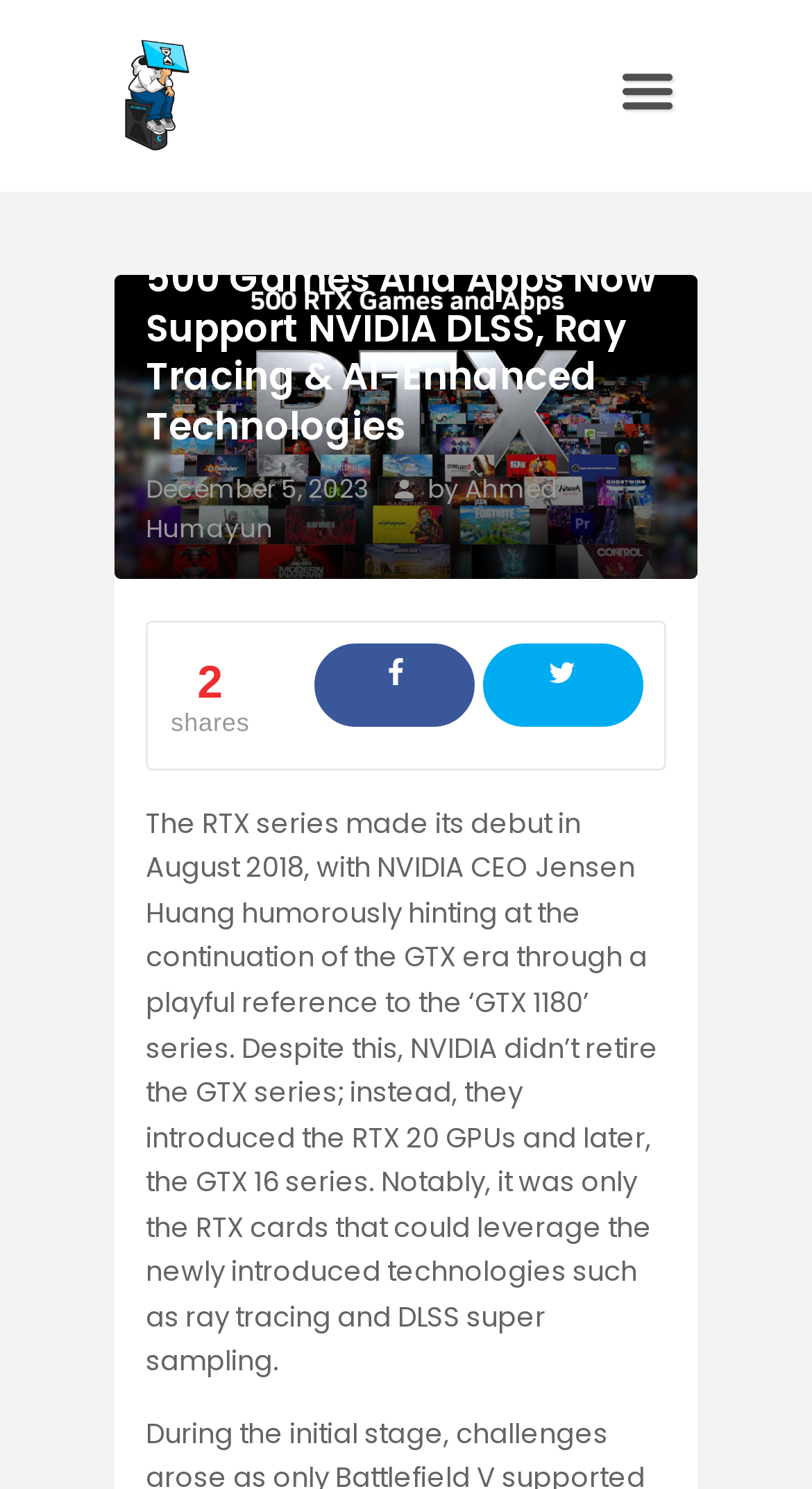Please locate the bounding box coordinates of the region I need to click to follow this instruction: "Go to the Home page".

[0.314, 0.169, 0.686, 0.228]